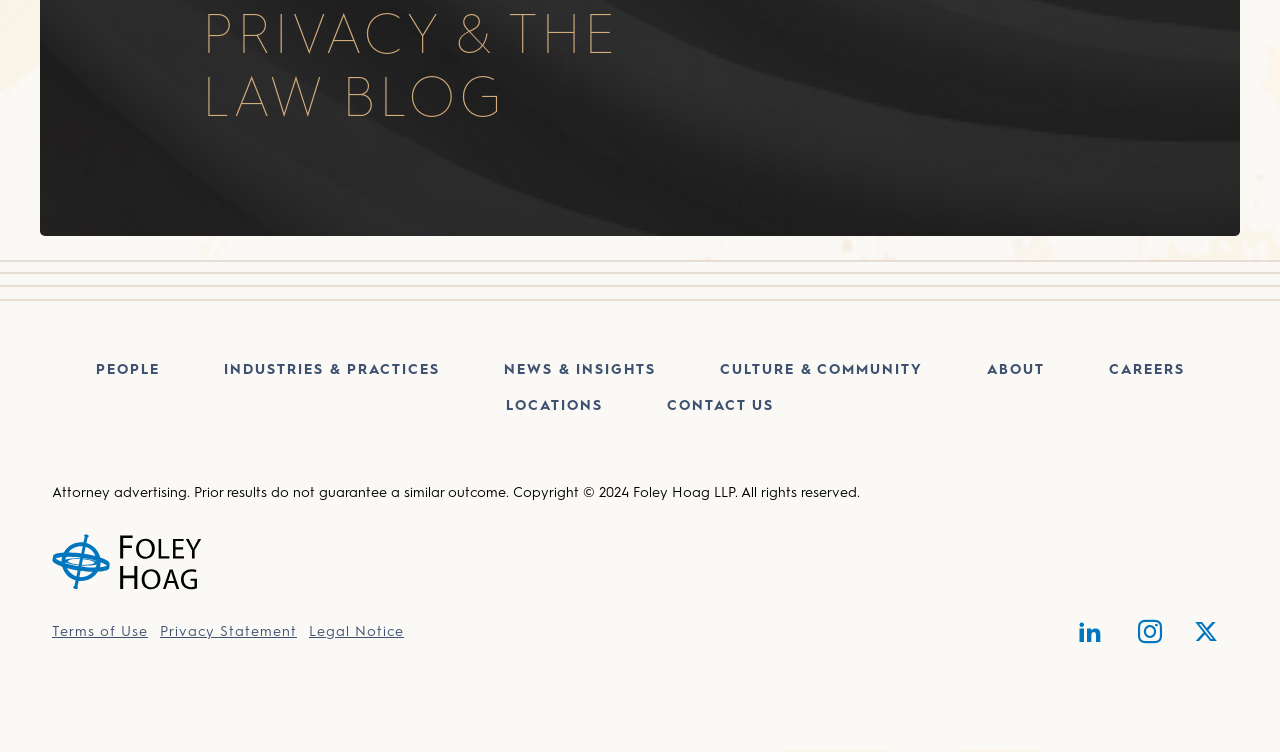How many social media links are present?
Give a one-word or short-phrase answer derived from the screenshot.

3